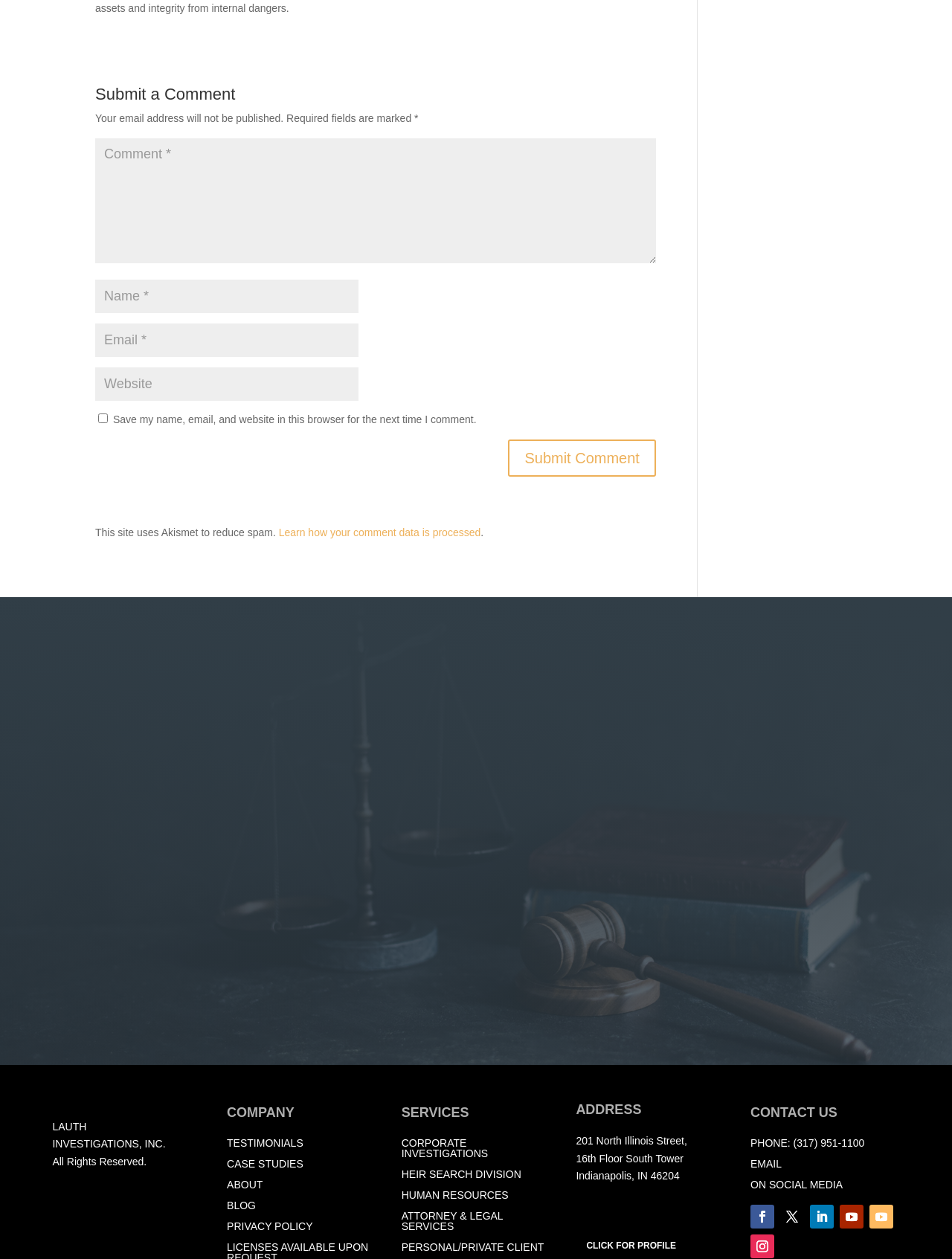Using the format (top-left x, top-left y, bottom-right x, bottom-right y), and given the element description, identify the bounding box coordinates within the screenshot: input value="Name *" name="author"

[0.1, 0.222, 0.377, 0.249]